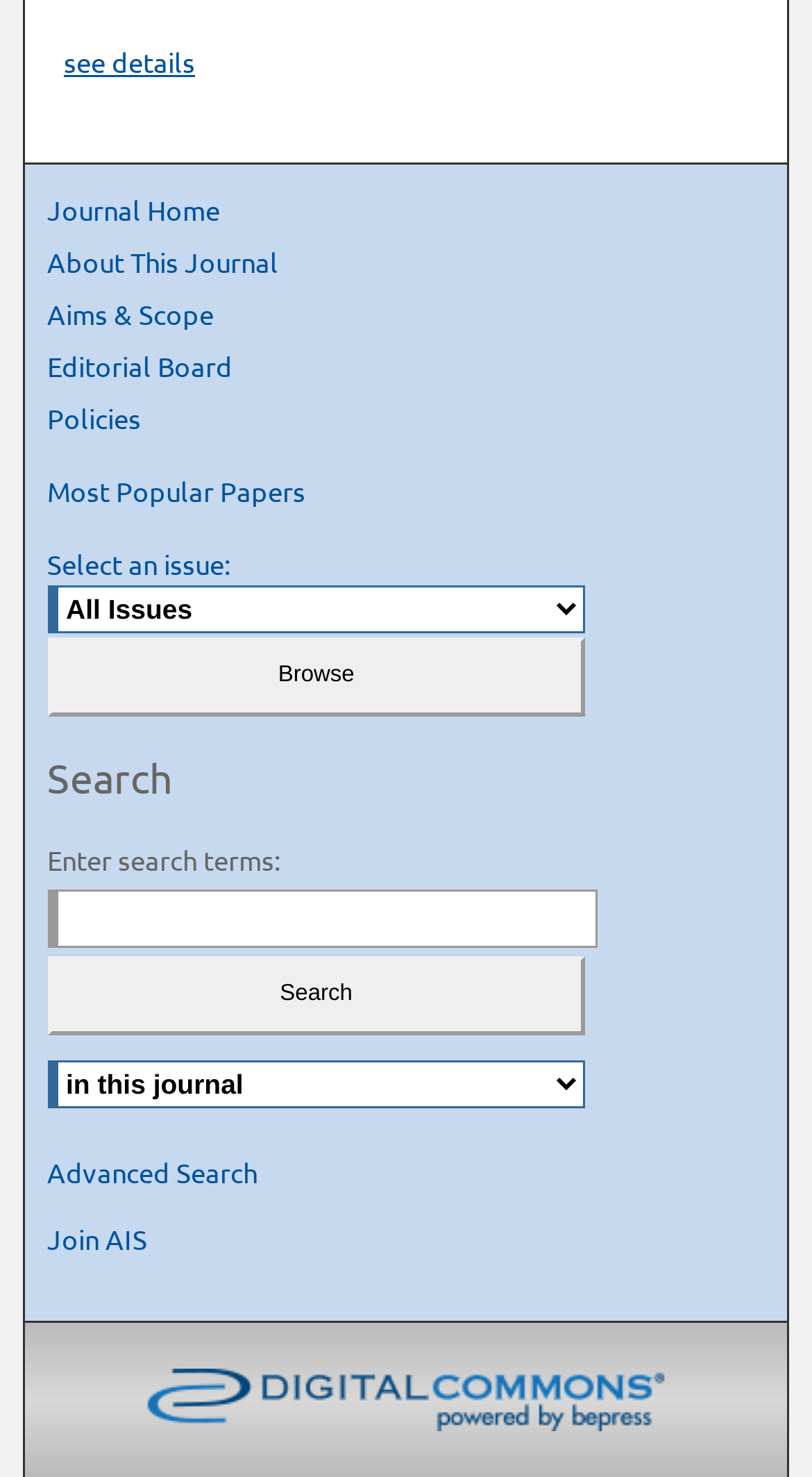What is the button next to the search textbox?
Based on the image, give a one-word or short phrase answer.

Search